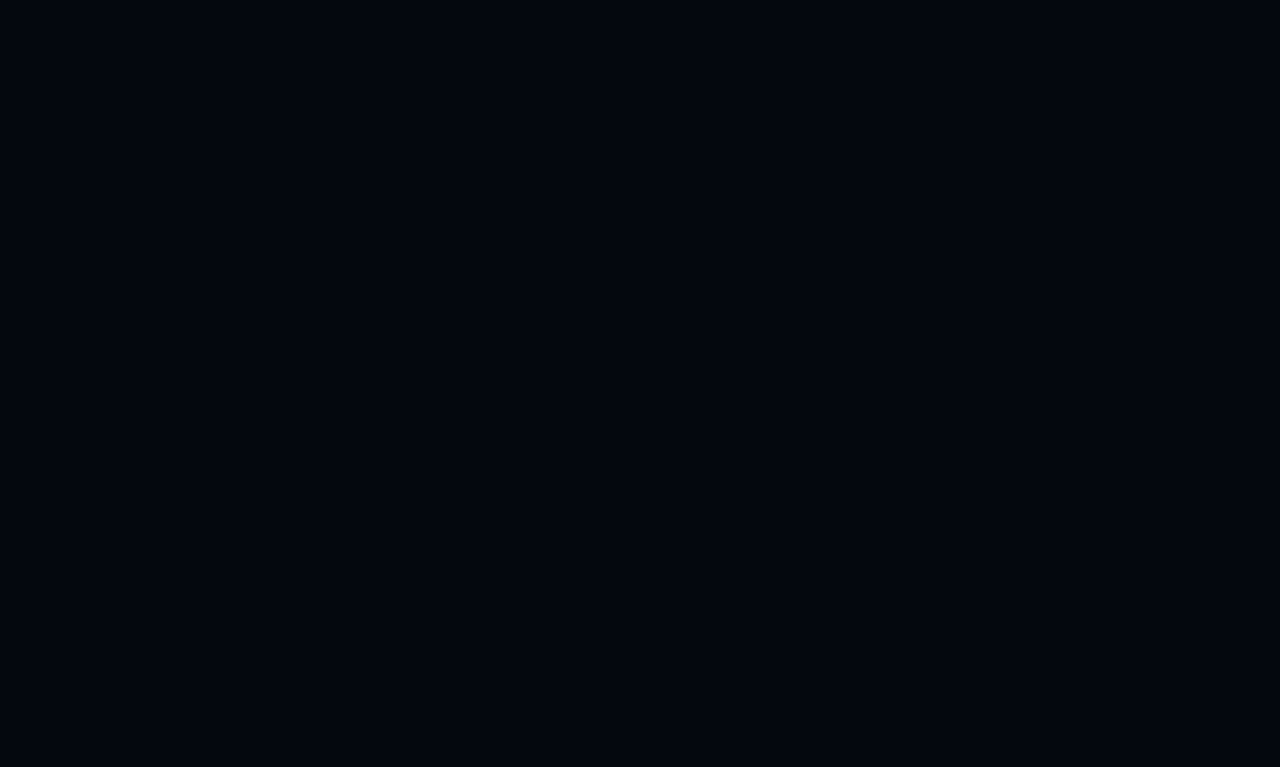Please find the bounding box coordinates for the clickable element needed to perform this instruction: "Go back to top of the page".

[0.906, 0.863, 0.967, 0.885]